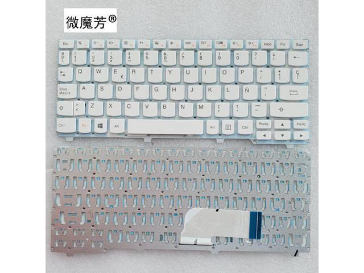Give a one-word or one-phrase response to the question:
What is the price of the keyboard?

229.33 CAD